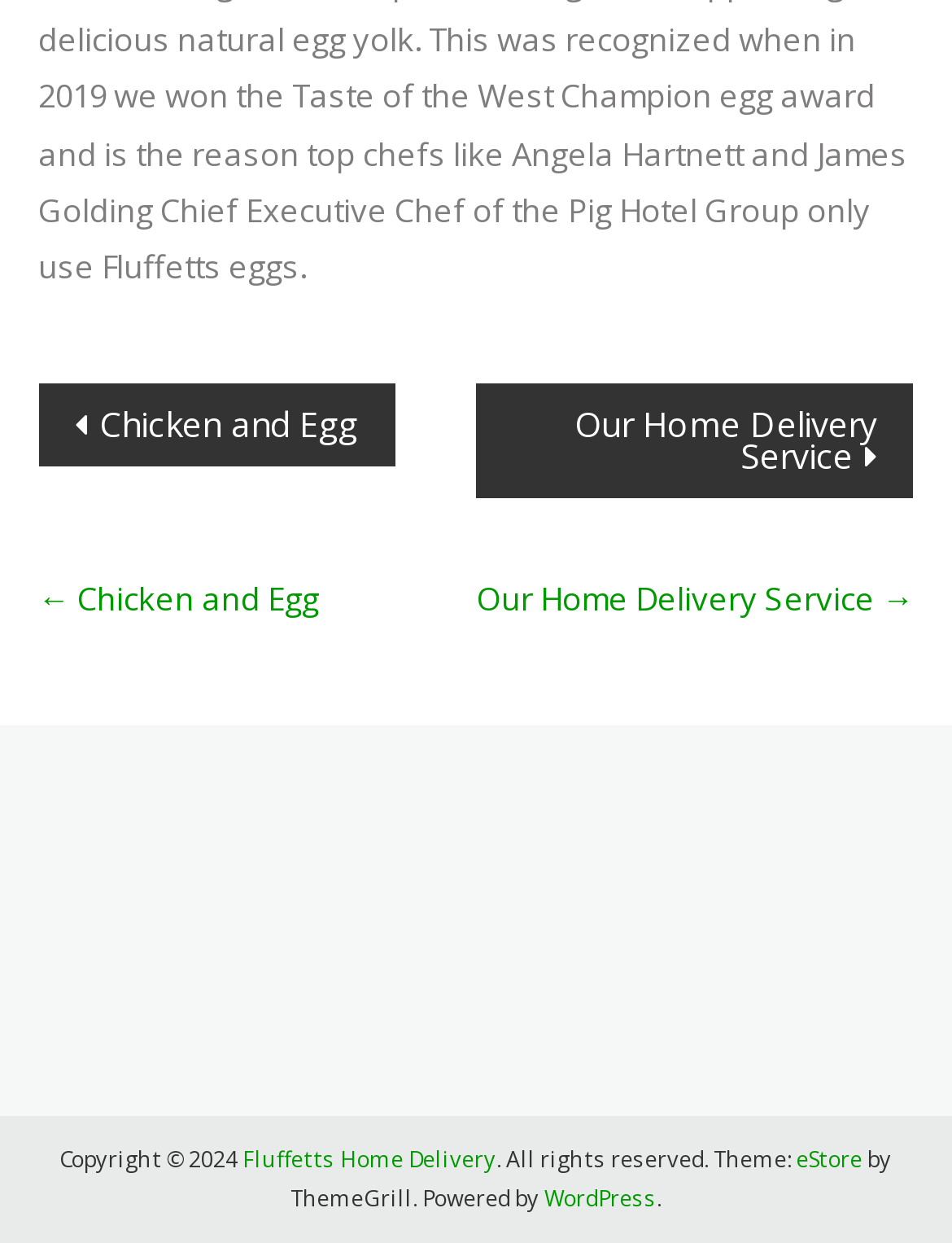From the webpage screenshot, predict the bounding box coordinates (top-left x, top-left y, bottom-right x, bottom-right y) for the UI element described here: Fluffetts Home Delivery

[0.255, 0.919, 0.522, 0.945]